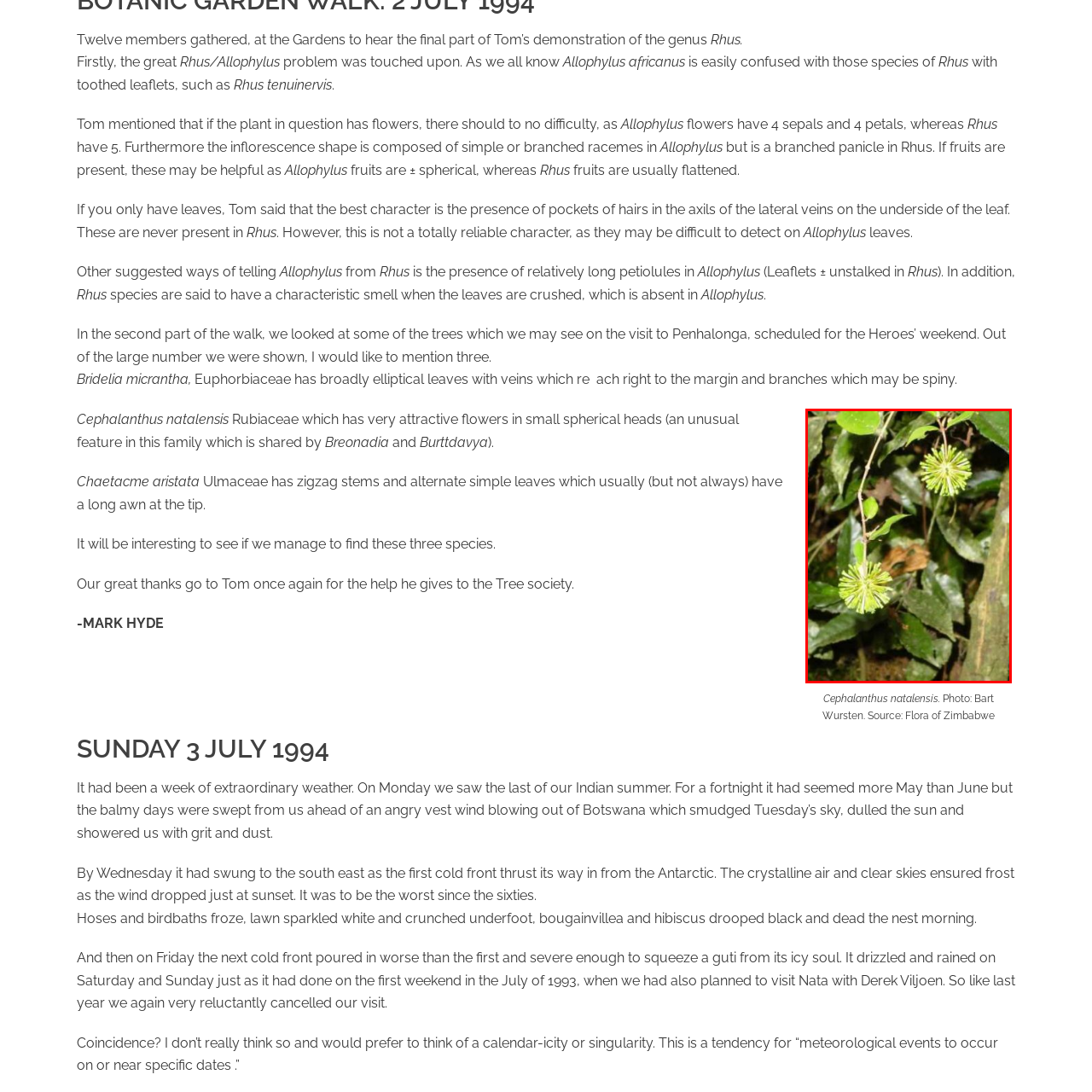What is the shape of the flower heads?
Carefully examine the content inside the red bounding box and give a detailed response based on what you observe.

The caption describes the flower heads as 'spherical flower heads comprised of numerous greenish-white tubular flowers', indicating that they have a spherical shape.